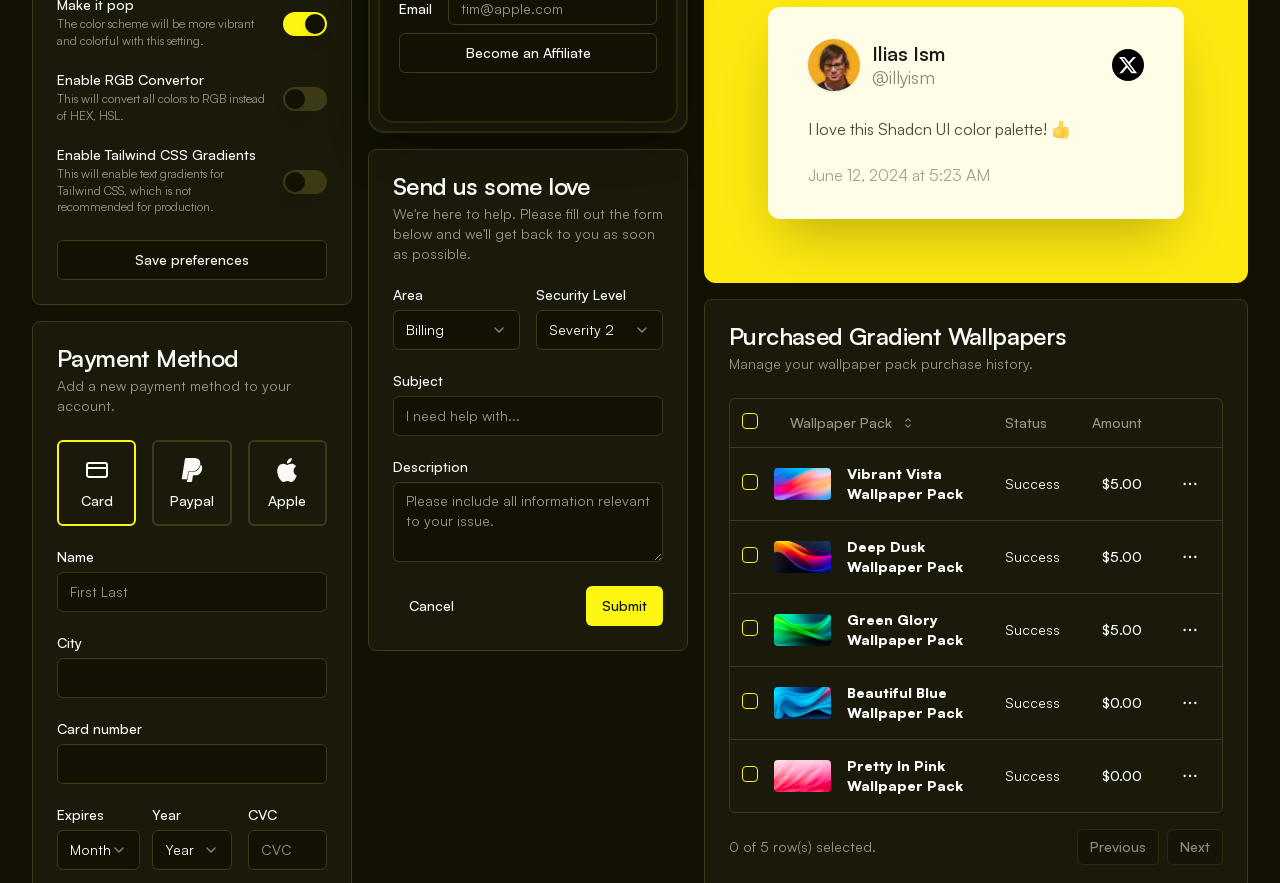Please specify the bounding box coordinates of the element that should be clicked to execute the given instruction: 'Click the Become an Affiliate button'. Ensure the coordinates are four float numbers between 0 and 1, expressed as [left, top, right, bottom].

[0.312, 0.037, 0.513, 0.083]